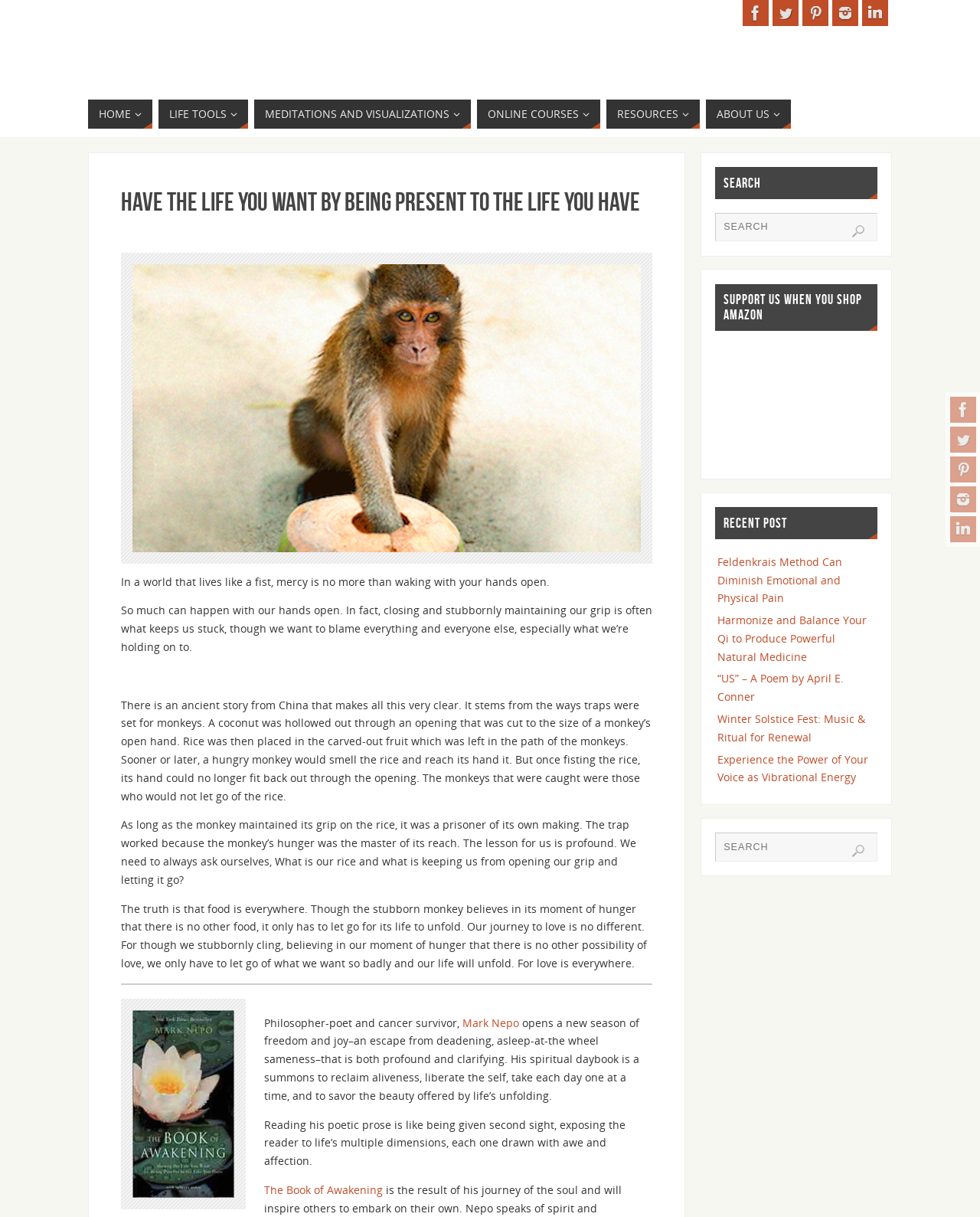Show the bounding box coordinates for the element that needs to be clicked to execute the following instruction: "Read more about Mark Nepo". Provide the coordinates in the form of four float numbers between 0 and 1, i.e., [left, top, right, bottom].

[0.472, 0.834, 0.53, 0.846]